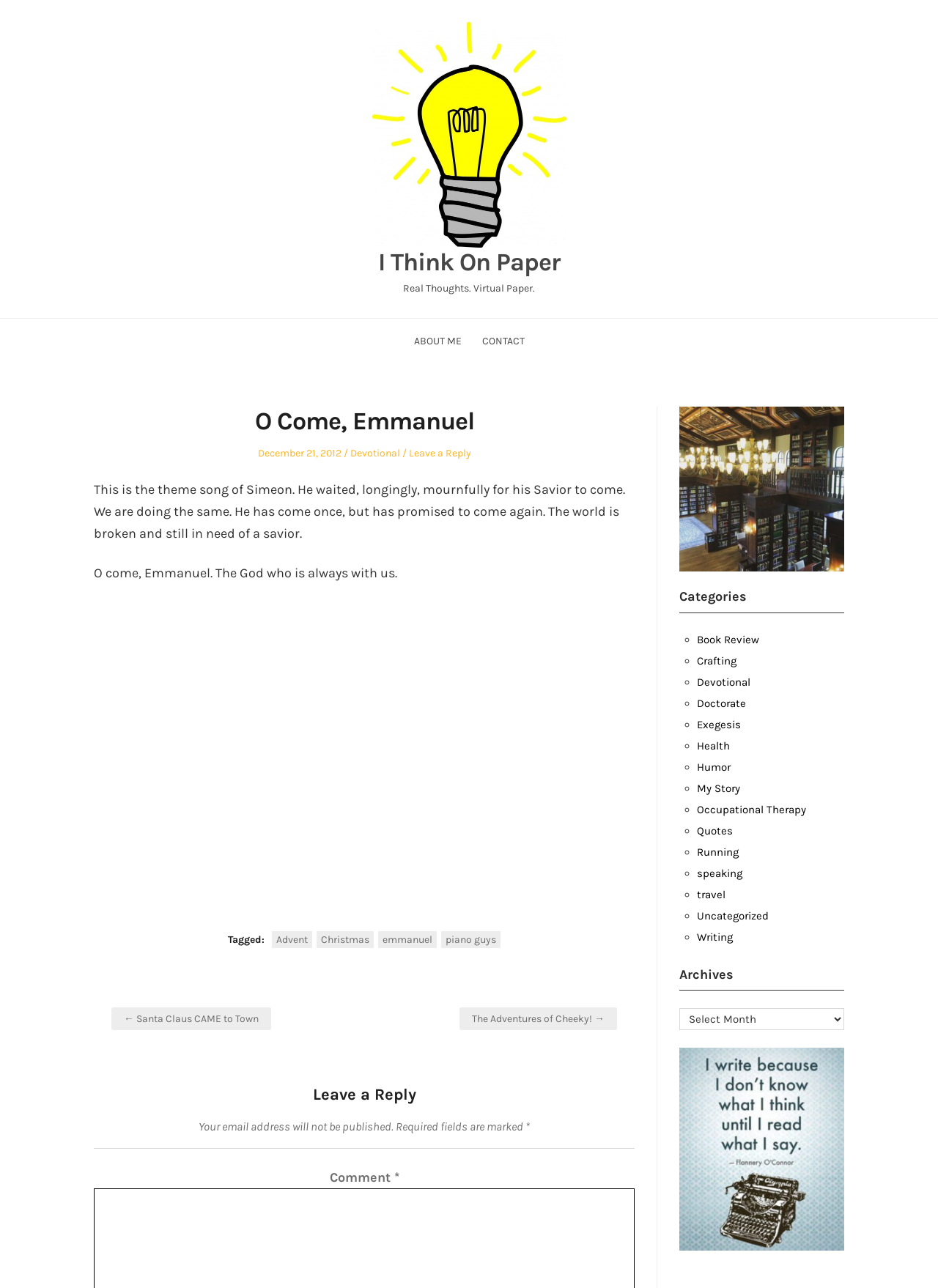Articulate a detailed summary of the webpage's content and design.

This webpage is a blog post titled "O Come, Emmanuel" on a website called "I Think On Paper". At the top of the page, there is a navigation menu with links to "ABOUT ME" and "CONTACT". Below the navigation menu, there is a header section with the title "O Come, Emmanuel" and a subtitle "Posted on December 21, 2012" in a smaller font. 

To the right of the header section, there is a link to the category "Devotional". Below the header section, there is a block of text that discusses the theme song of Simeon and the idea of waiting for a savior. The text is divided into two paragraphs.

Below the text, there is an iframe, which is likely an embedded video or audio player. 

At the bottom of the page, there is a footer section with links to tags such as "Advent", "Christmas", and "emmanuel". There is also a section for post navigation with links to previous and next posts.

To the right of the post navigation section, there is a comment form with fields for name, email, and comment. Below the comment form, there is a list of categories with links to various topics such as "Book Review", "Crafting", and "Devotional".

Overall, the webpage has a simple and clean layout, with a focus on the blog post content and easy navigation to other related posts and categories.